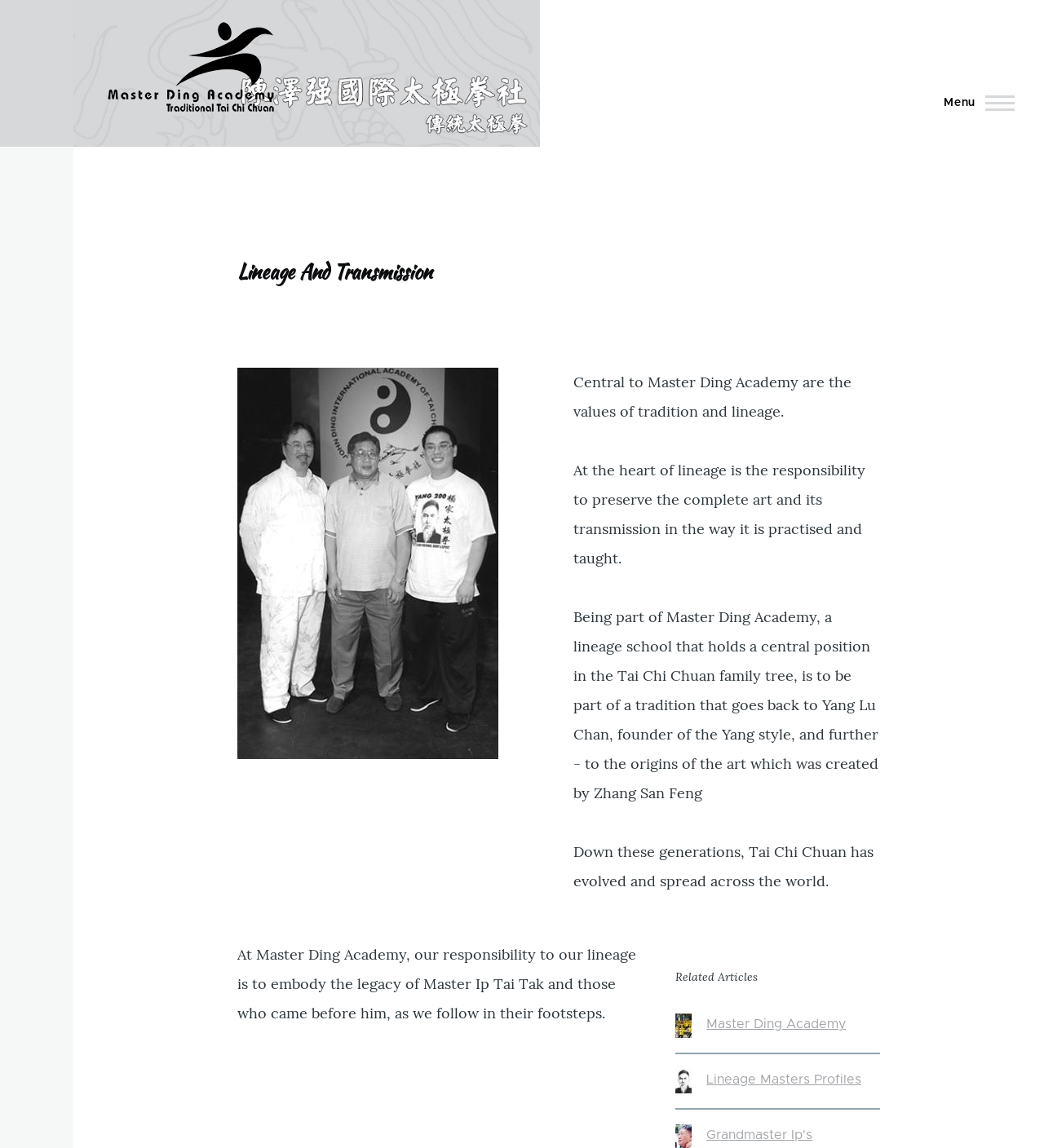Provide the bounding box coordinates for the UI element that is described by this text: "Lineage Masters Profiles". The coordinates should be in the form of four float numbers between 0 and 1: [left, top, right, bottom].

[0.677, 0.935, 0.825, 0.946]